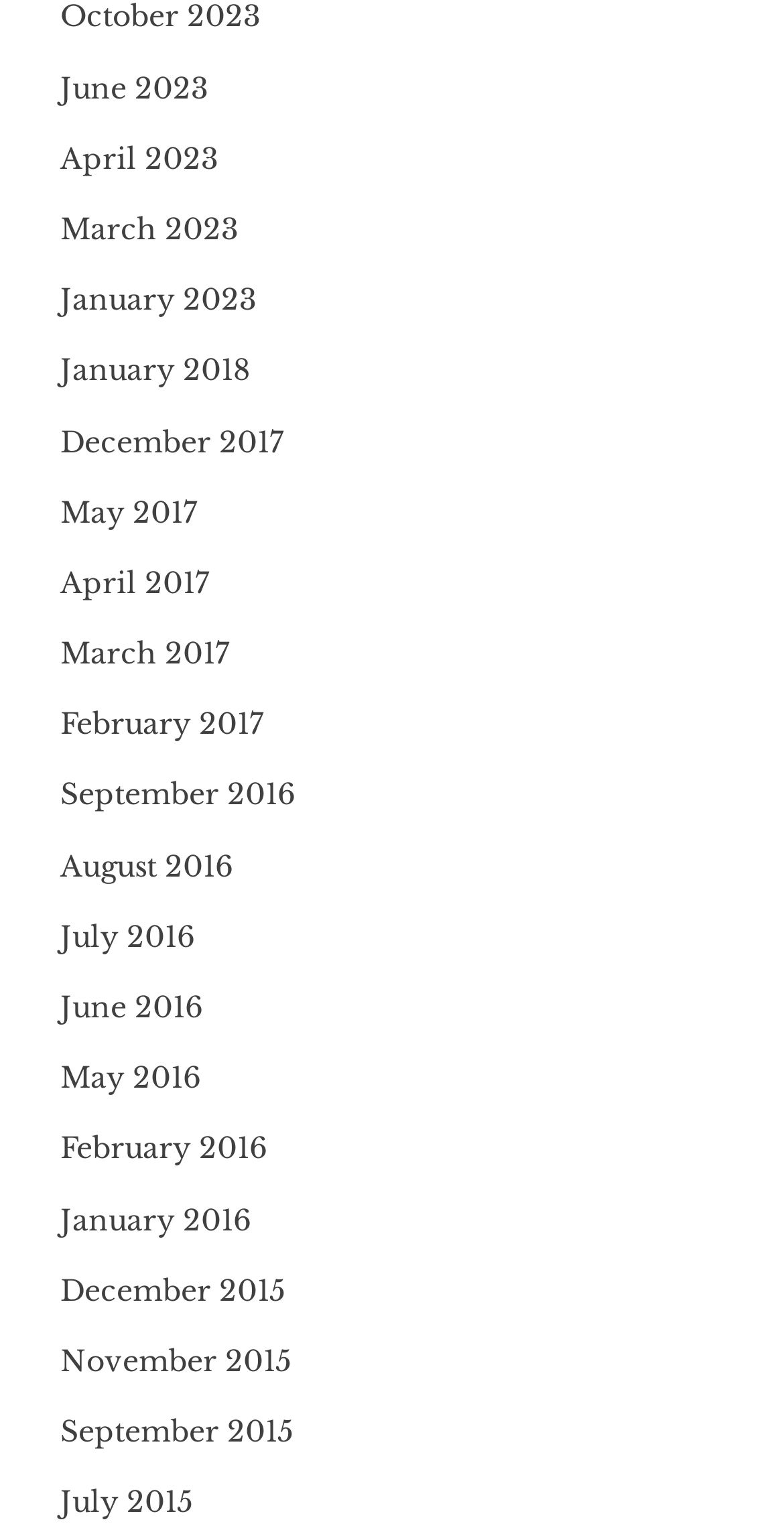What is the most recent month listed?
Answer with a single word or phrase by referring to the visual content.

June 2023